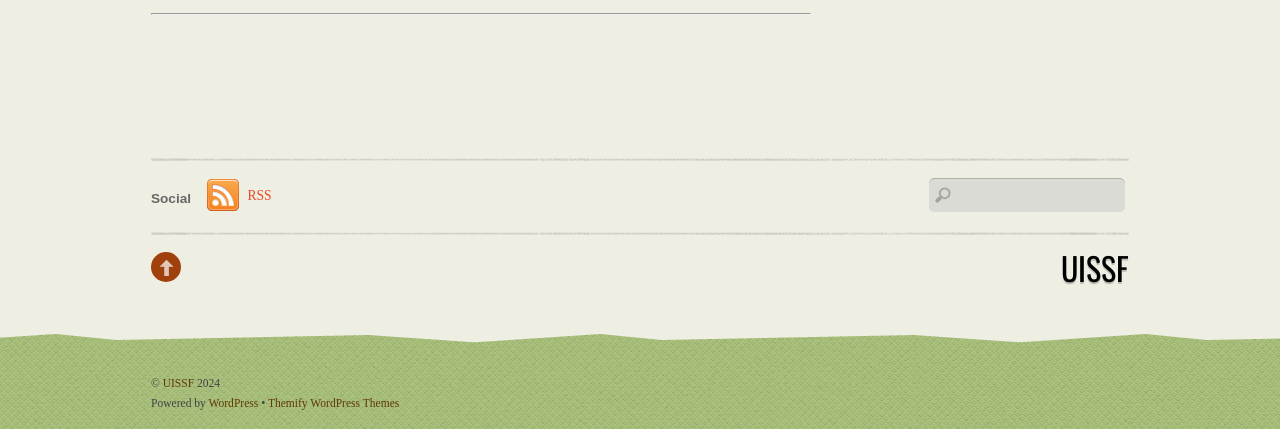Is there a link to WordPress?
Please give a detailed and elaborate answer to the question.

I found a link element with the text 'WordPress' which suggests that the webpage is powered by WordPress and provides a link to it.